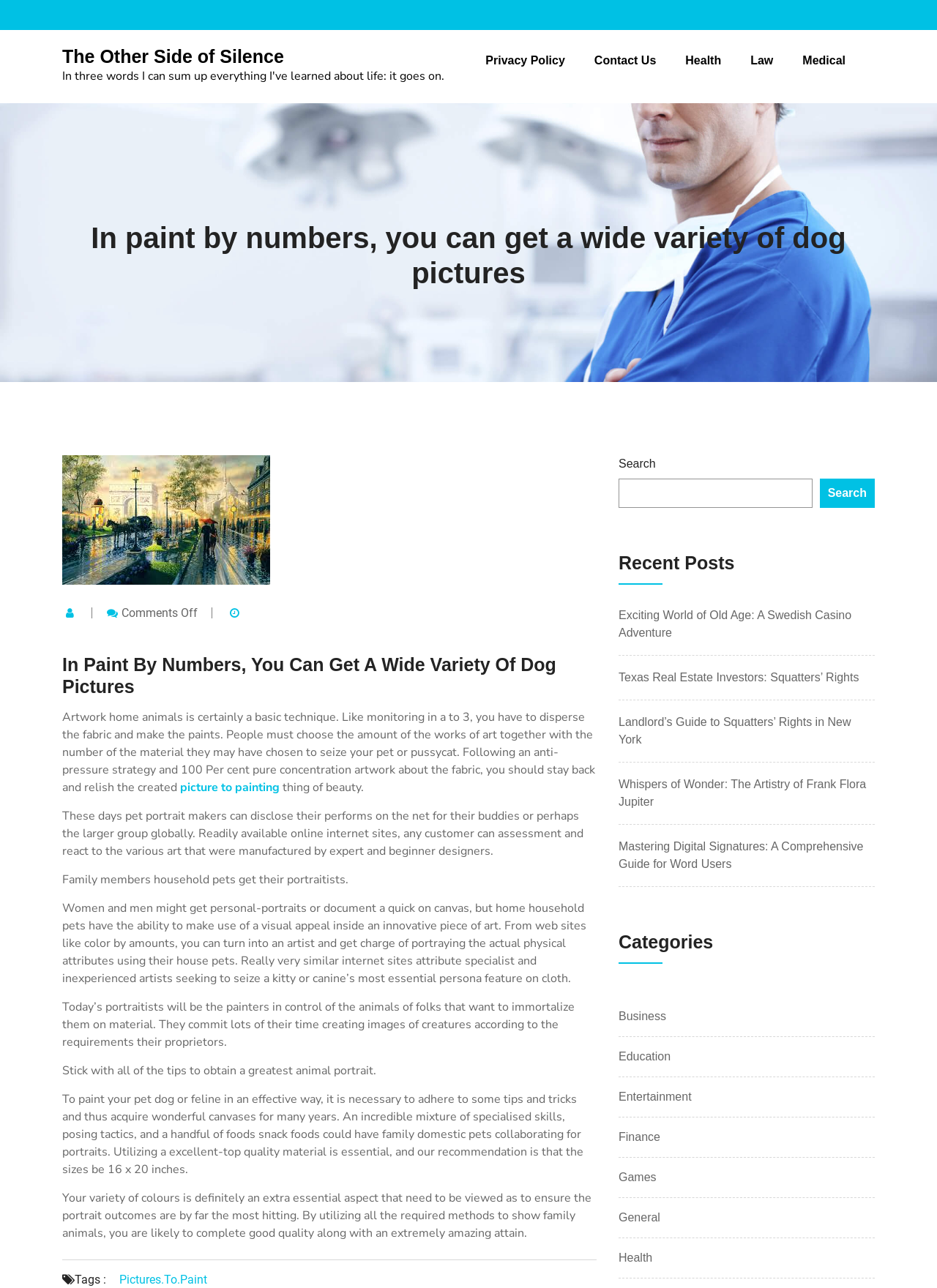Identify the title of the webpage and provide its text content.

The Other Side of Silence